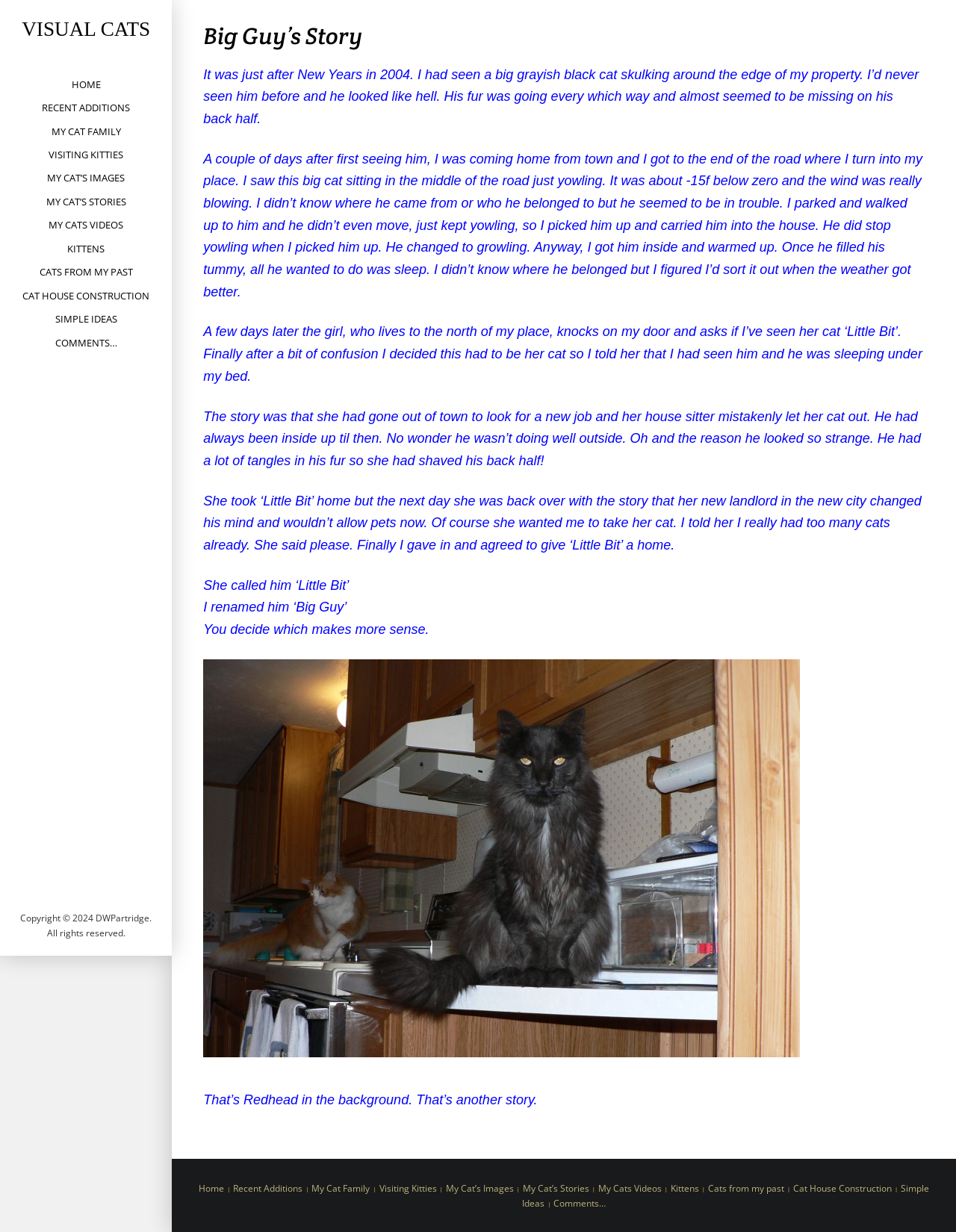Determine which piece of text is the heading of the webpage and provide it.

Big Guy’s Story